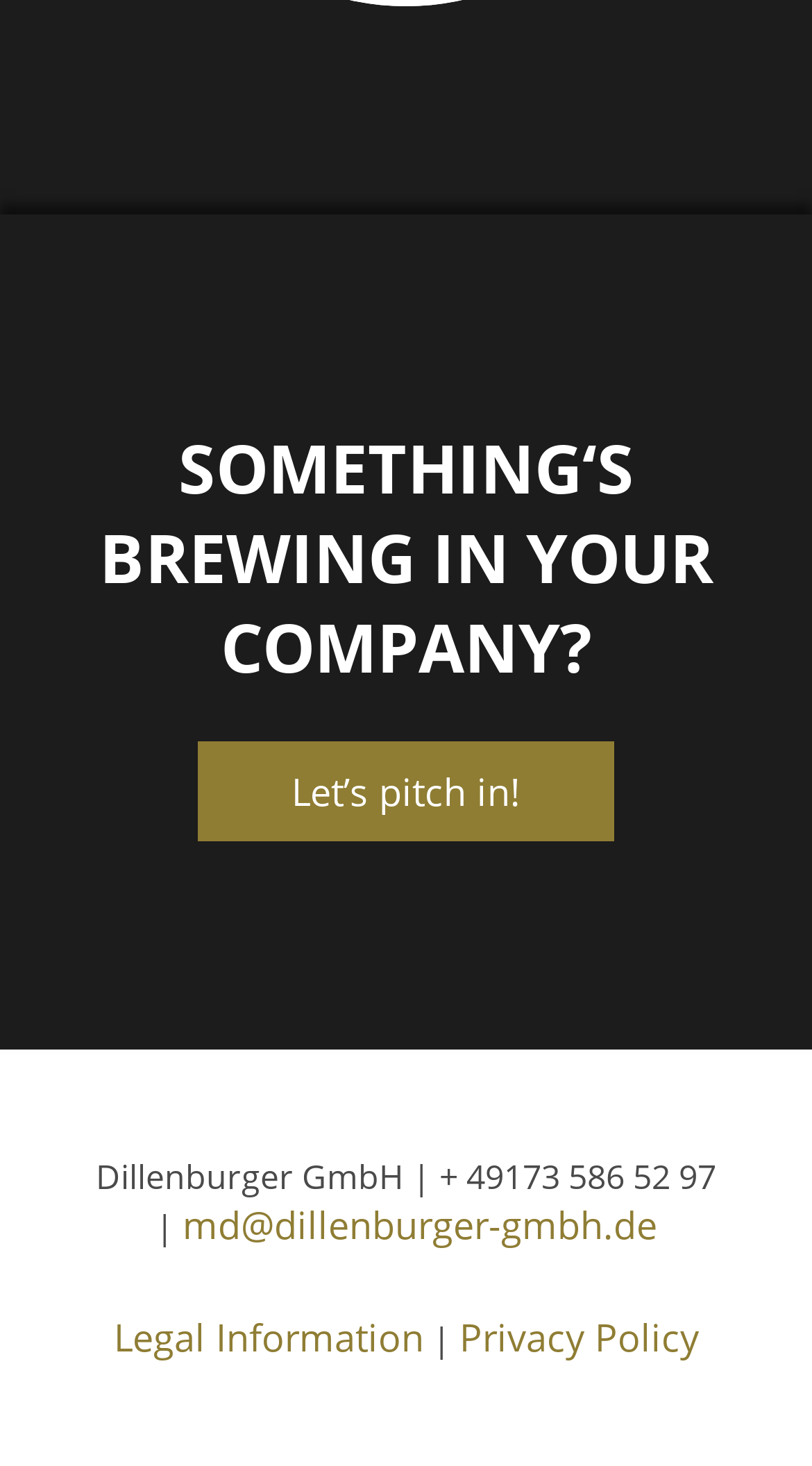Given the description of the UI element: "md@dillenburger-gmbh.de", predict the bounding box coordinates in the form of [left, top, right, bottom], with each value being a float between 0 and 1.

[0.224, 0.818, 0.809, 0.852]